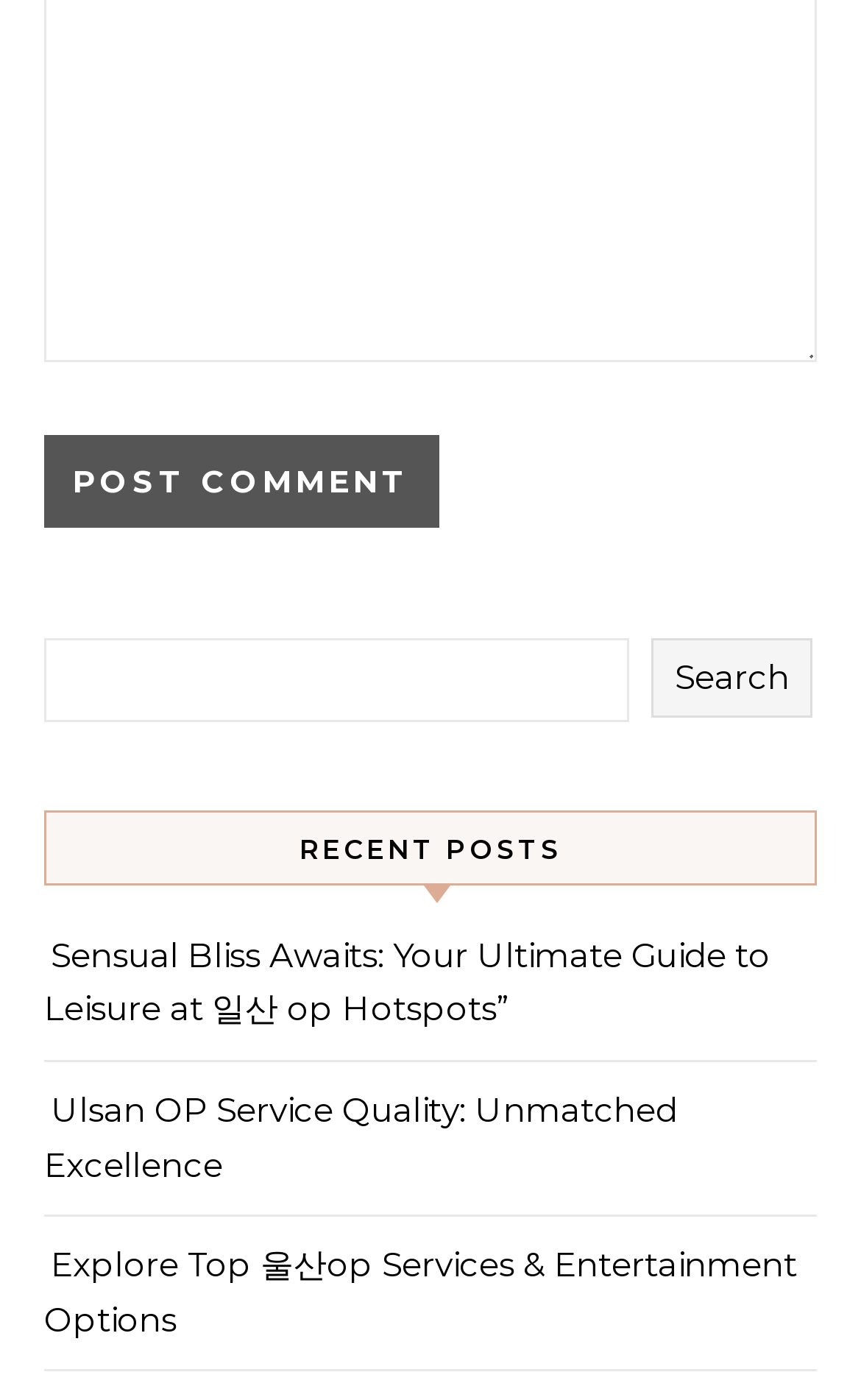What type of content is listed below 'RECENT POSTS'?
Using the image, give a concise answer in the form of a single word or short phrase.

Links